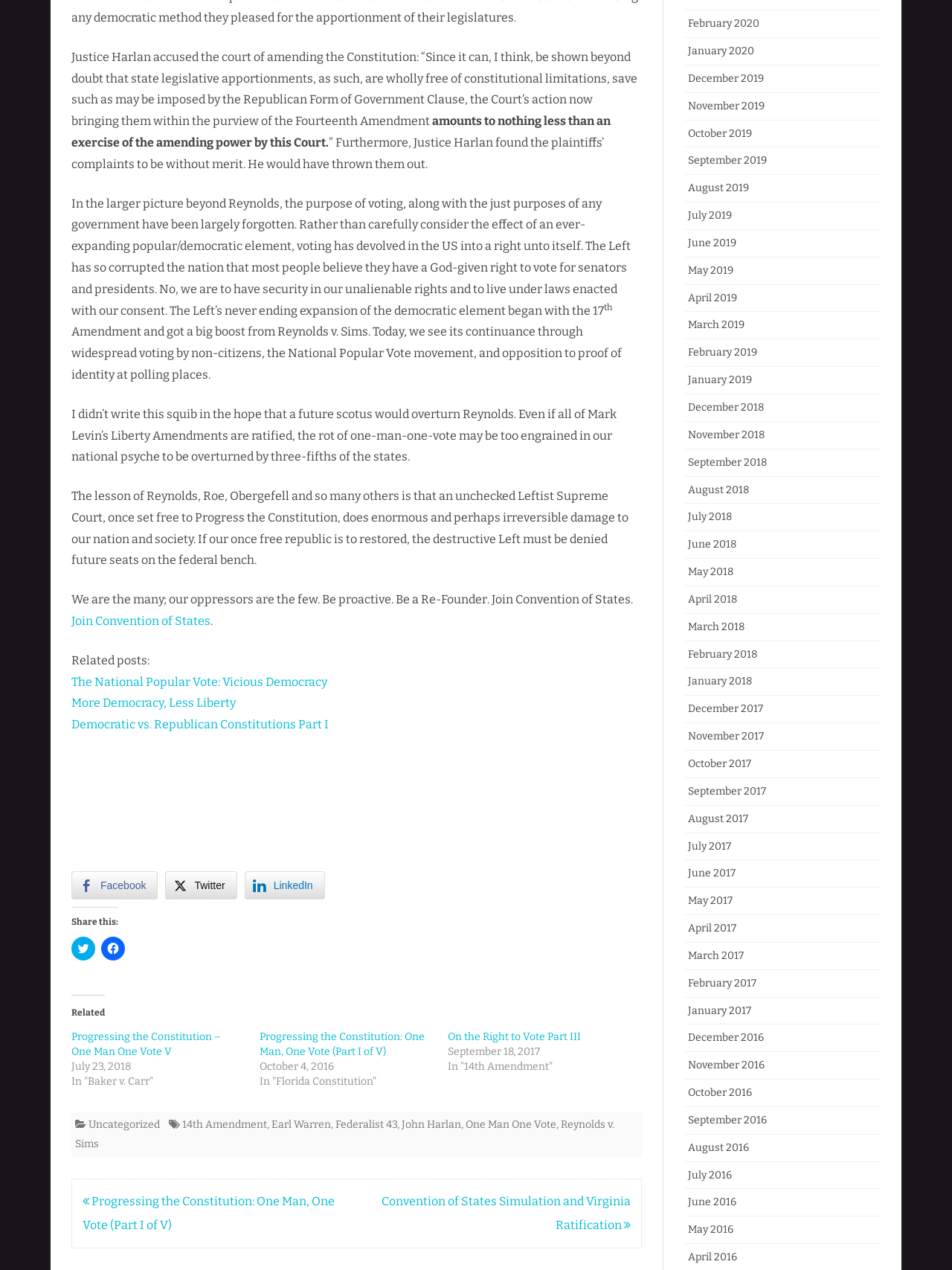Kindly determine the bounding box coordinates for the clickable area to achieve the given instruction: "Read the report about Saudi Arabia".

None